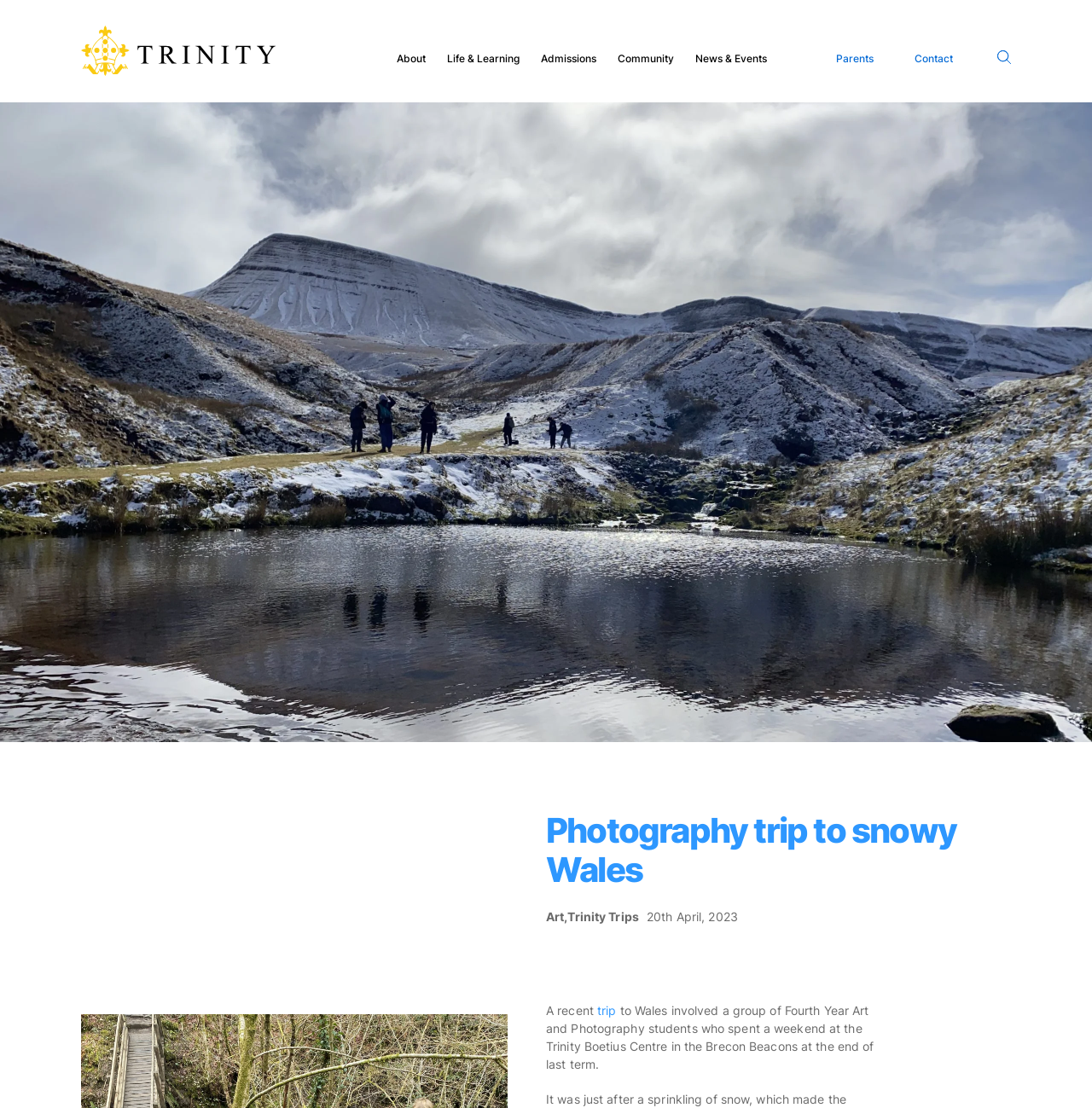Identify the bounding box coordinates for the element you need to click to achieve the following task: "Learn more about 'Art' trips". The coordinates must be four float values ranging from 0 to 1, formatted as [left, top, right, bottom].

[0.5, 0.82, 0.517, 0.834]